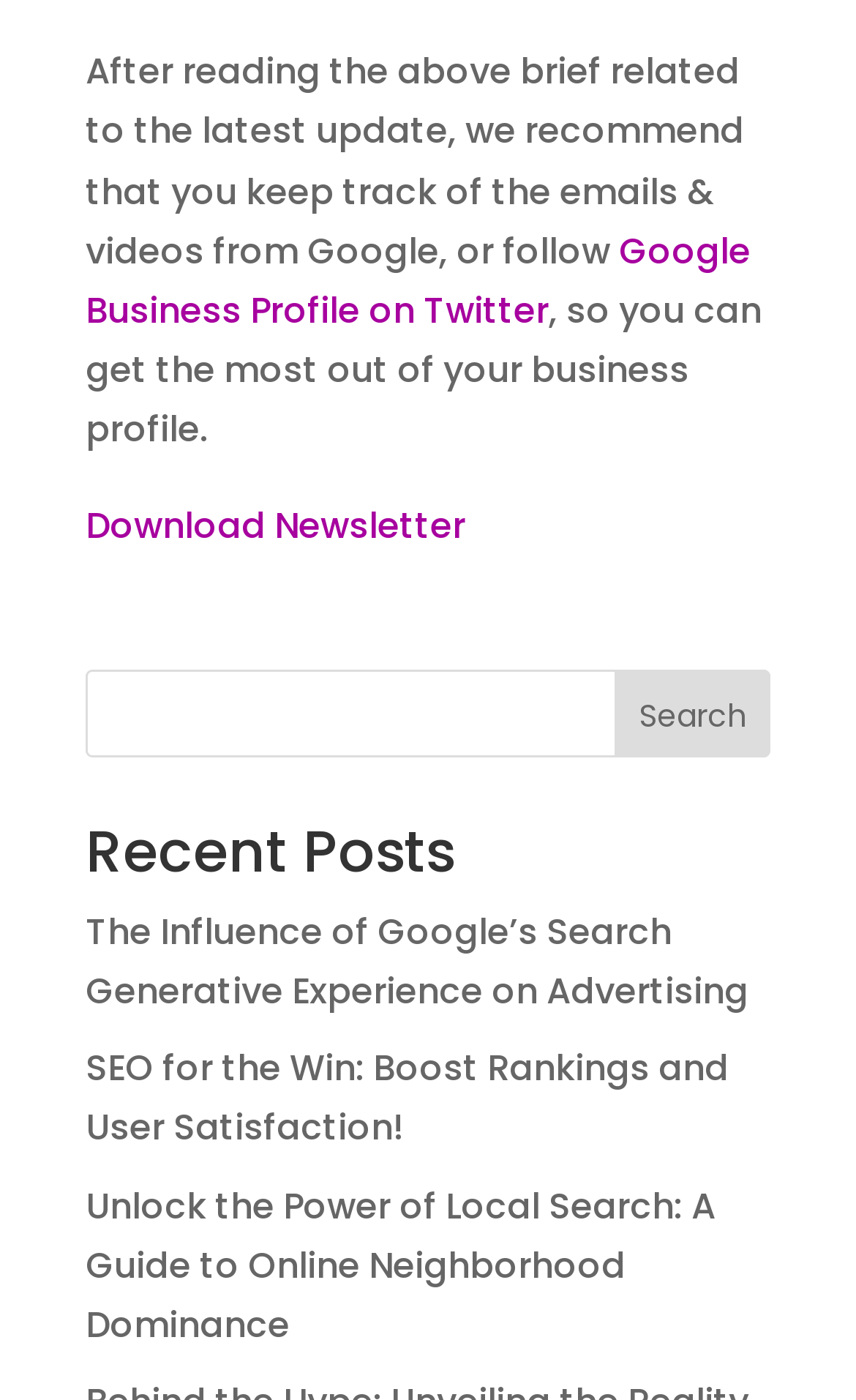From the webpage screenshot, predict the bounding box coordinates (top-left x, top-left y, bottom-right x, bottom-right y) for the UI element described here: Download Newsletter

[0.1, 0.357, 0.544, 0.393]